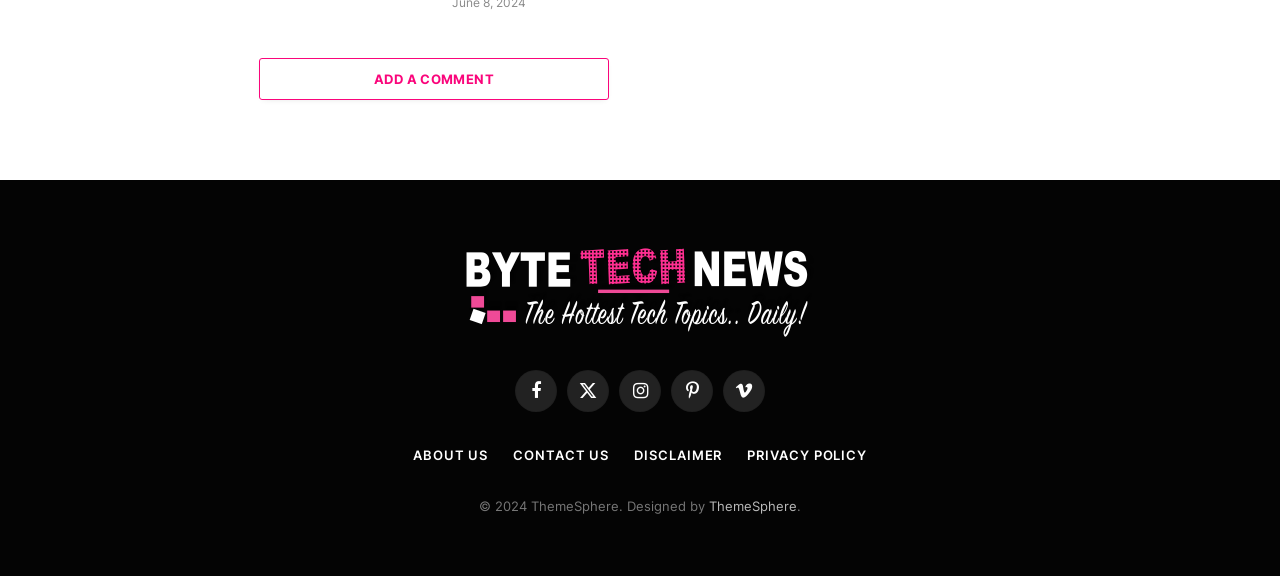What is the purpose of the 'ADD A COMMENT' link?
Based on the screenshot, provide a one-word or short-phrase response.

To add a comment